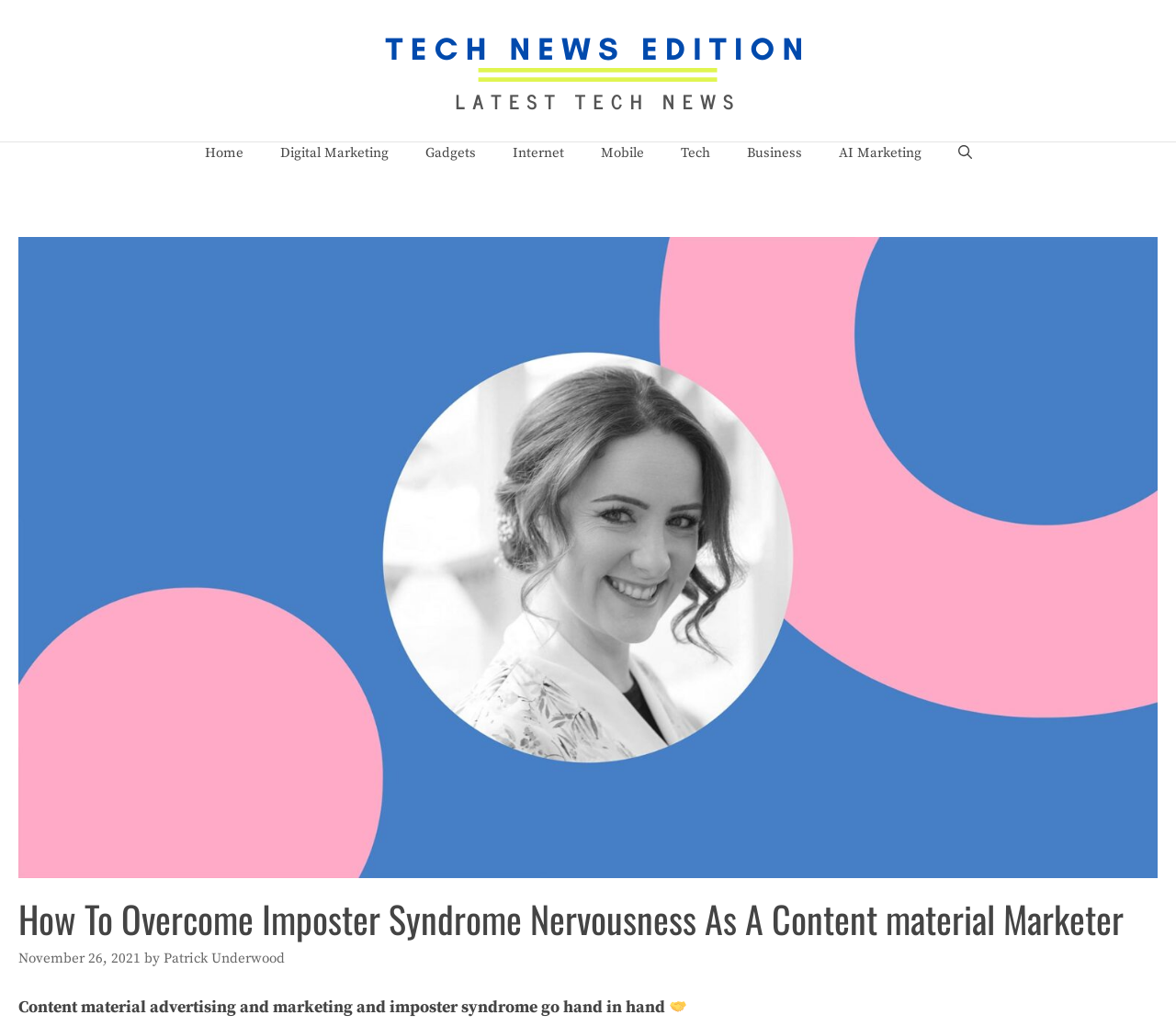Locate the bounding box coordinates of the element to click to perform the following action: 'click on the Digital Marketing link'. The coordinates should be given as four float values between 0 and 1, in the form of [left, top, right, bottom].

[0.222, 0.139, 0.346, 0.159]